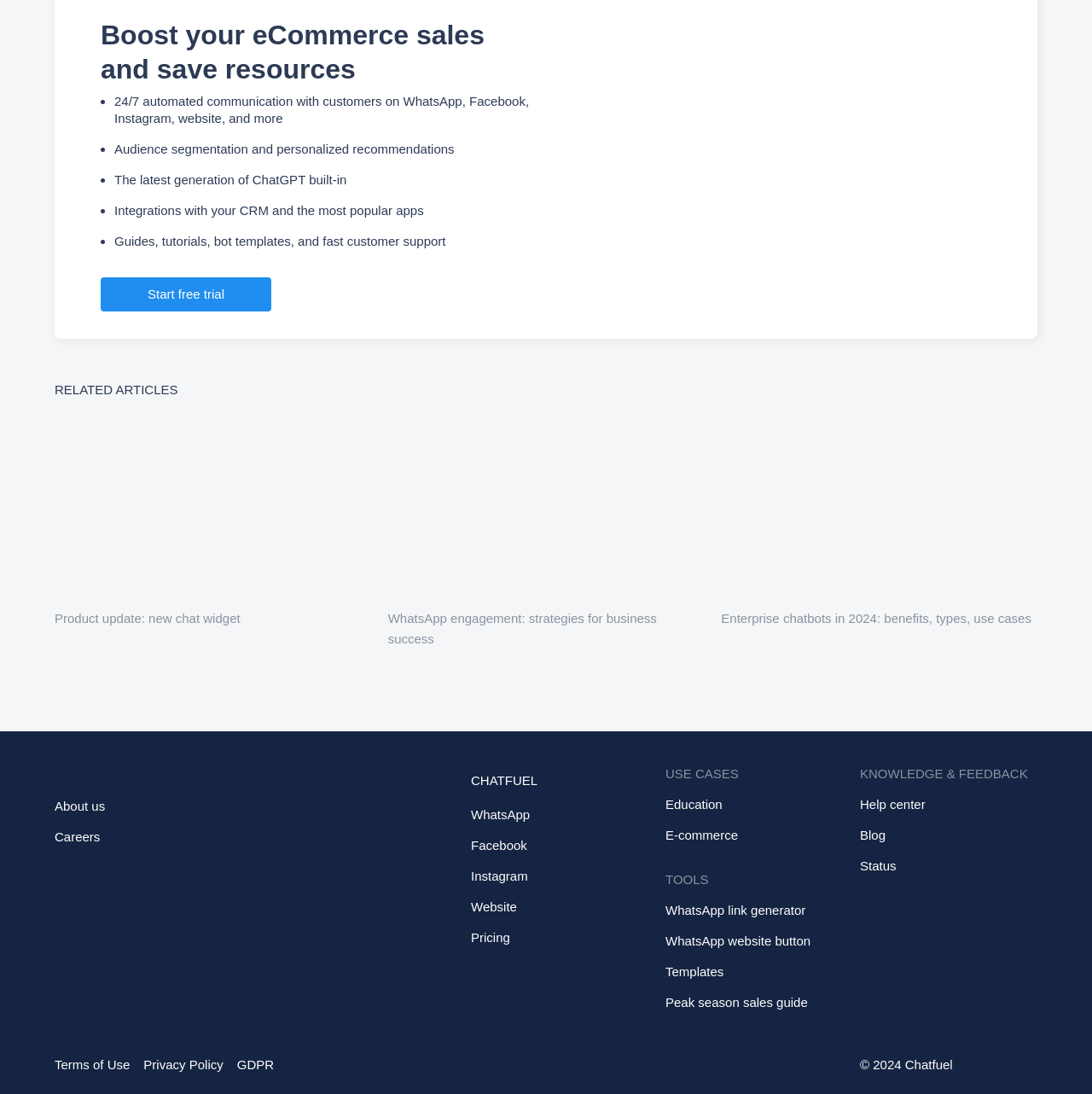Carefully examine the image and provide an in-depth answer to the question: What is the main purpose of this website?

Based on the webpage content, it appears that the main purpose of this website is to help users boost their eCommerce sales and save resources. The website provides various features and tools to achieve this goal, such as automated communication with customers, audience segmentation, and personalized recommendations.